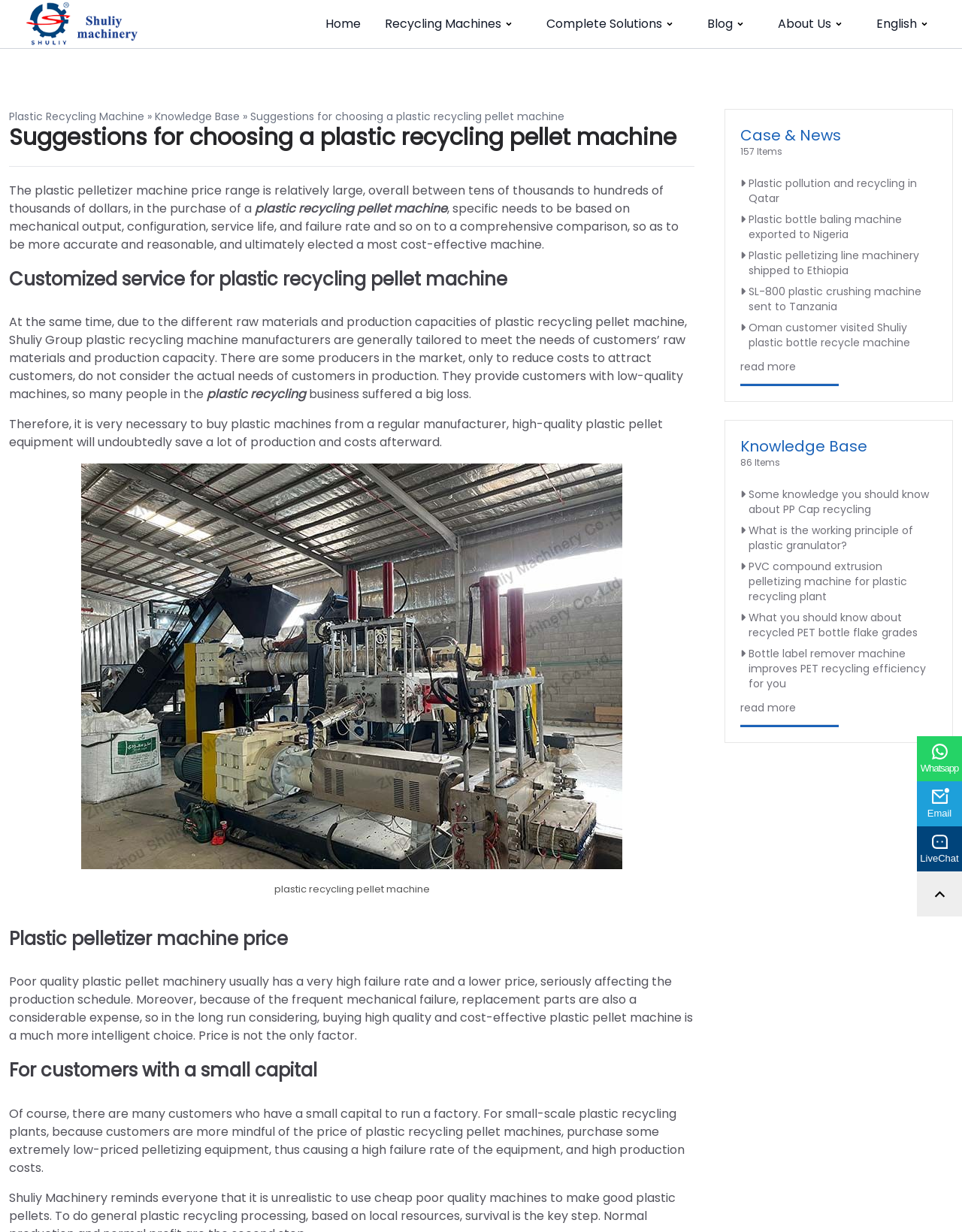Locate the bounding box for the described UI element: "Case & News". Ensure the coordinates are four float numbers between 0 and 1, formatted as [left, top, right, bottom].

[0.77, 0.101, 0.974, 0.118]